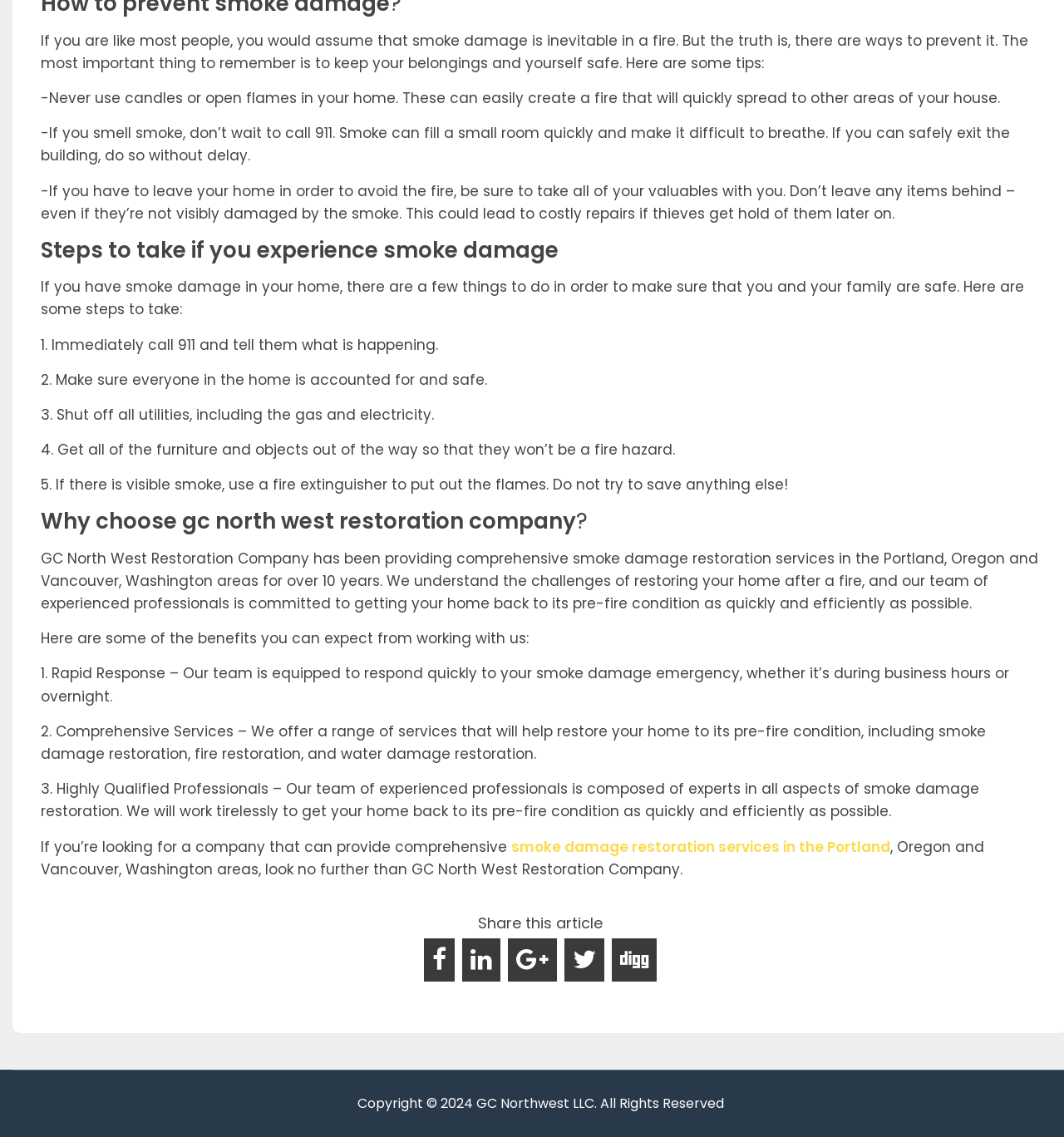What is the name of the company providing smoke damage restoration services?
Kindly answer the question with as much detail as you can.

The webpage mentions that GC North West Restoration Company has been providing comprehensive smoke damage restoration services in the Portland, Oregon and Vancouver, Washington areas for over 10 years.